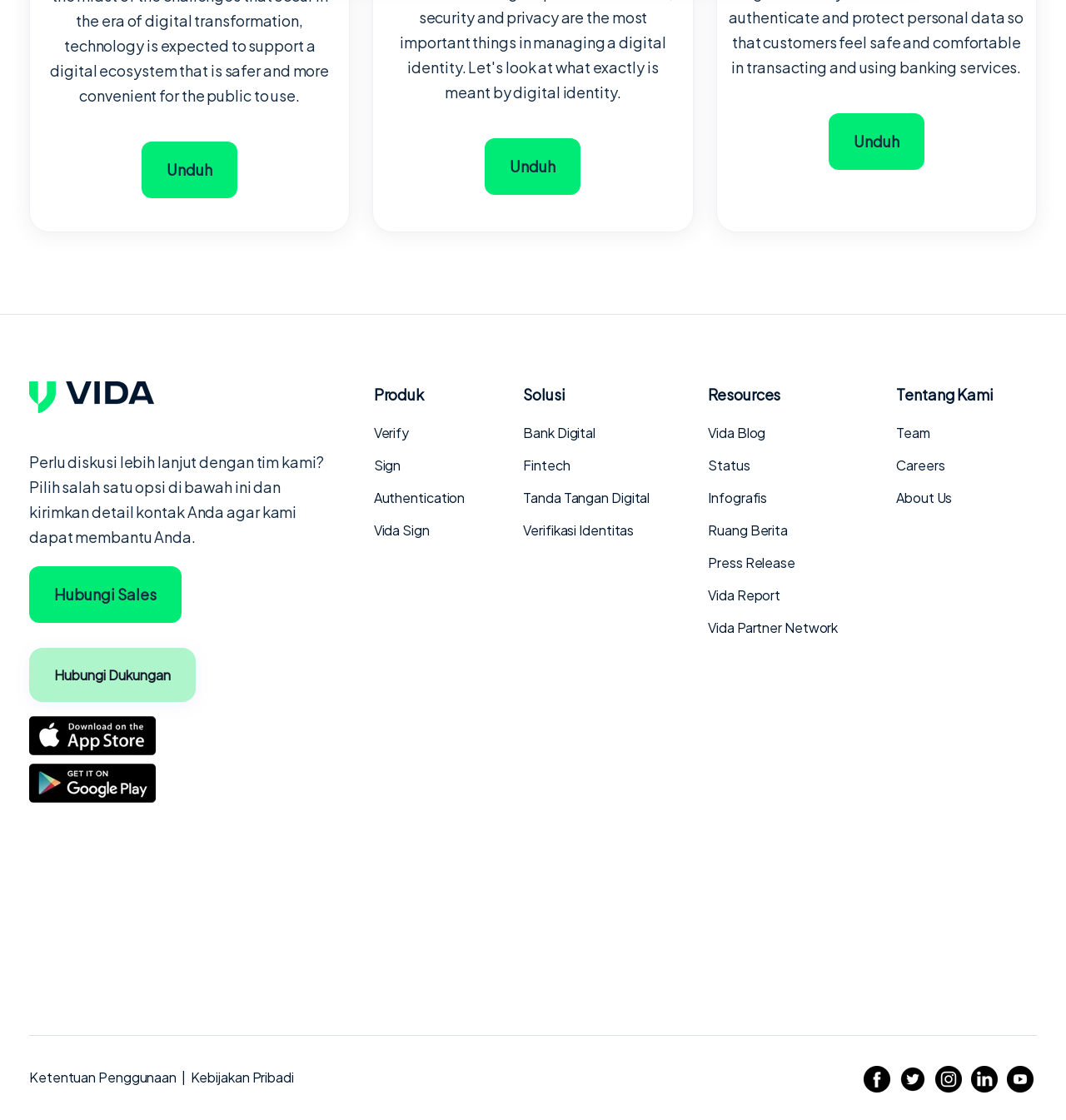Identify the bounding box for the element characterized by the following description: "Status".

[0.664, 0.407, 0.704, 0.423]